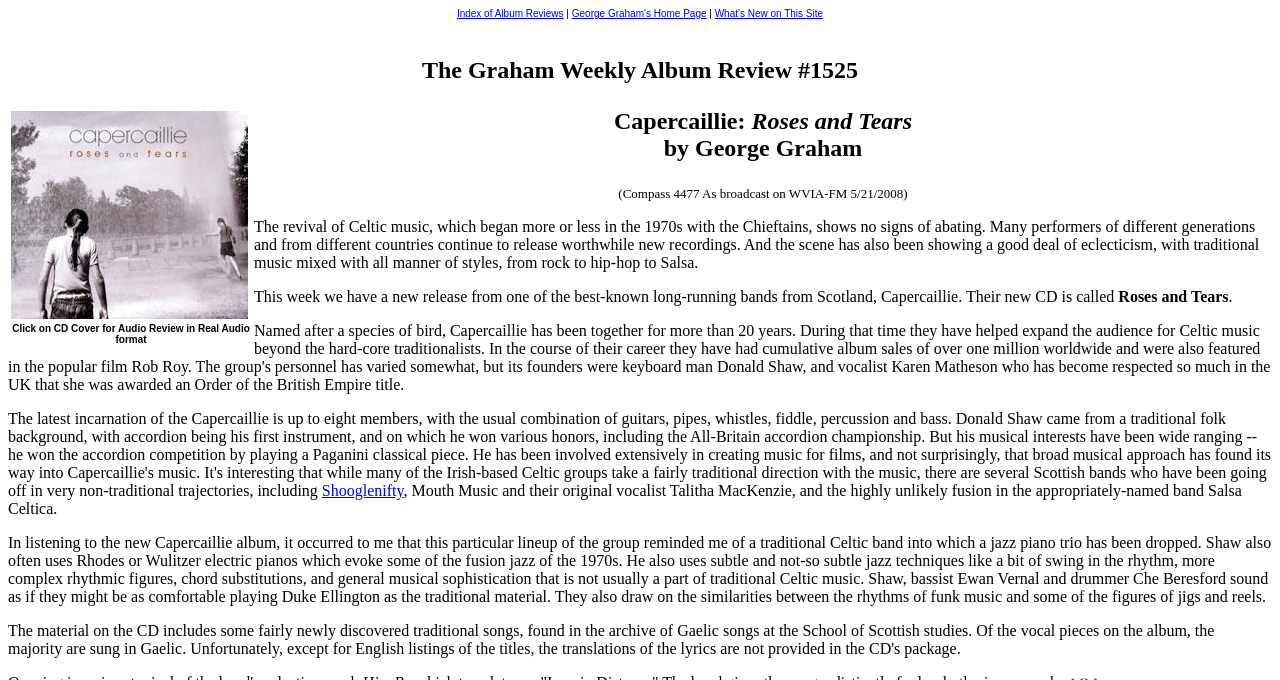From the given element description: "8-7150-1888 (Australia)", find the bounding box for the UI element. Provide the coordinates as four float numbers between 0 and 1, in the order [left, top, right, bottom].

None